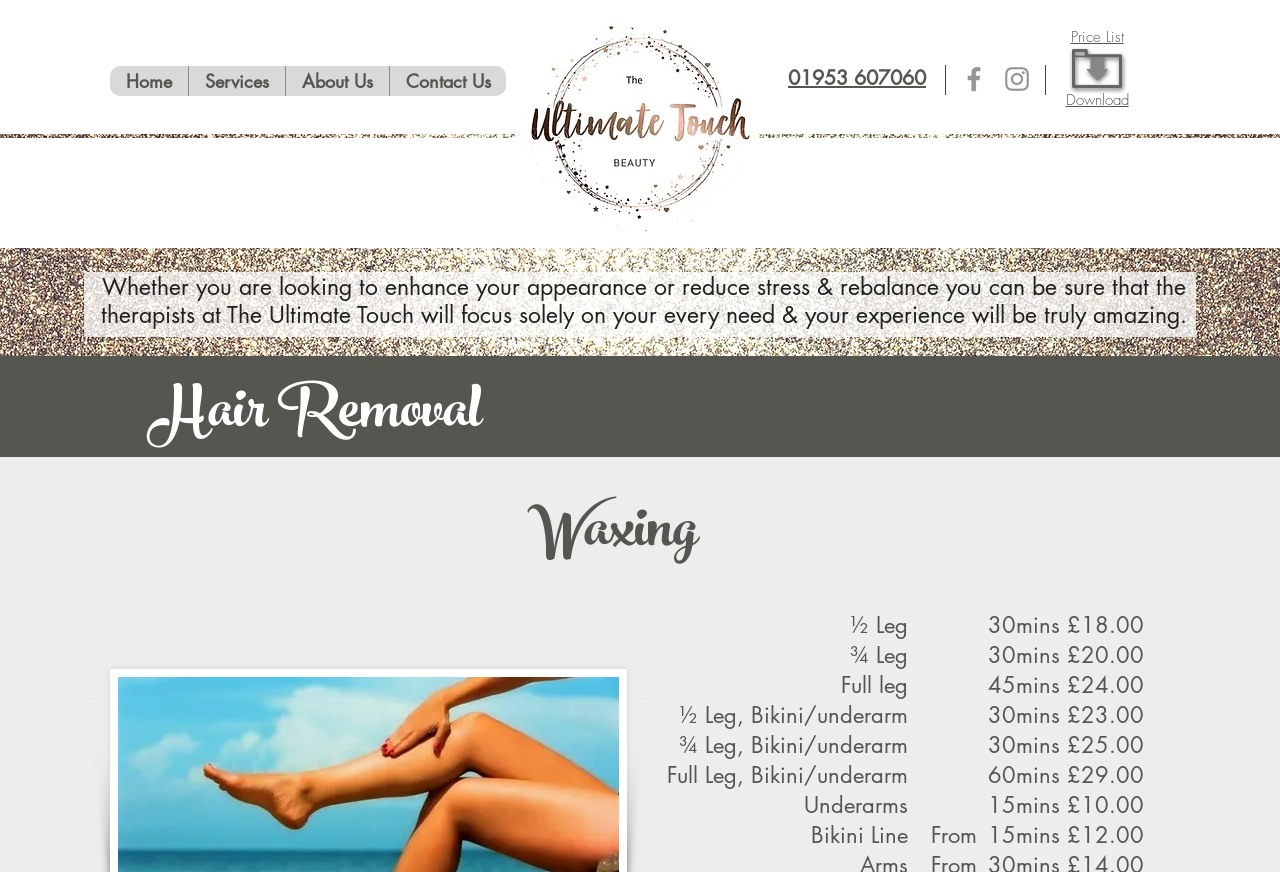Determine the bounding box coordinates for the area you should click to complete the following instruction: "Visit Facebook page".

[0.748, 0.072, 0.773, 0.109]